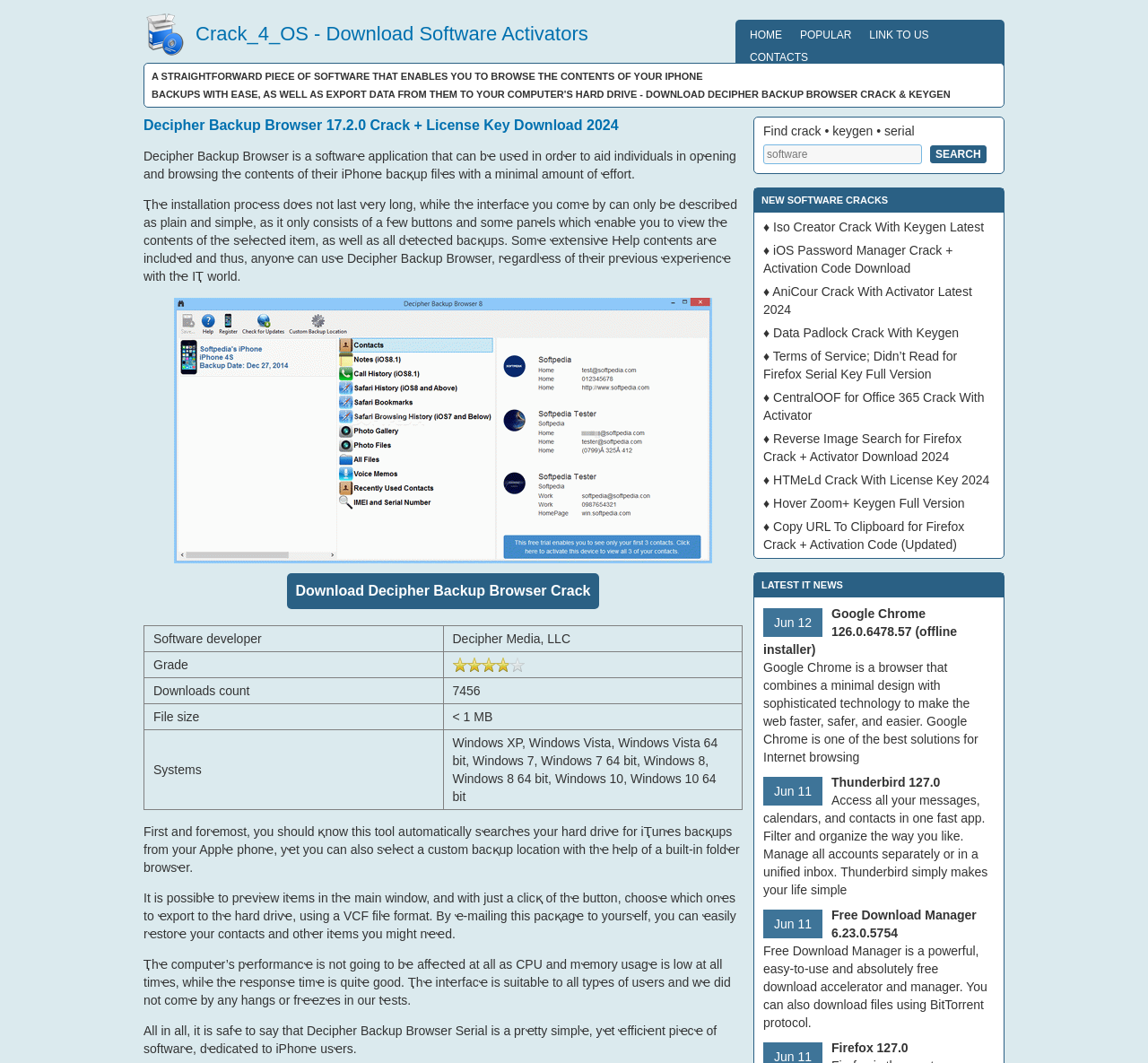Given the element description Free Download Manager 6.23.0.5754, identify the bounding box coordinates for the UI element on the webpage screenshot. The format should be (top-left x, top-left y, bottom-right x, bottom-right y), with values between 0 and 1.

[0.724, 0.854, 0.851, 0.884]